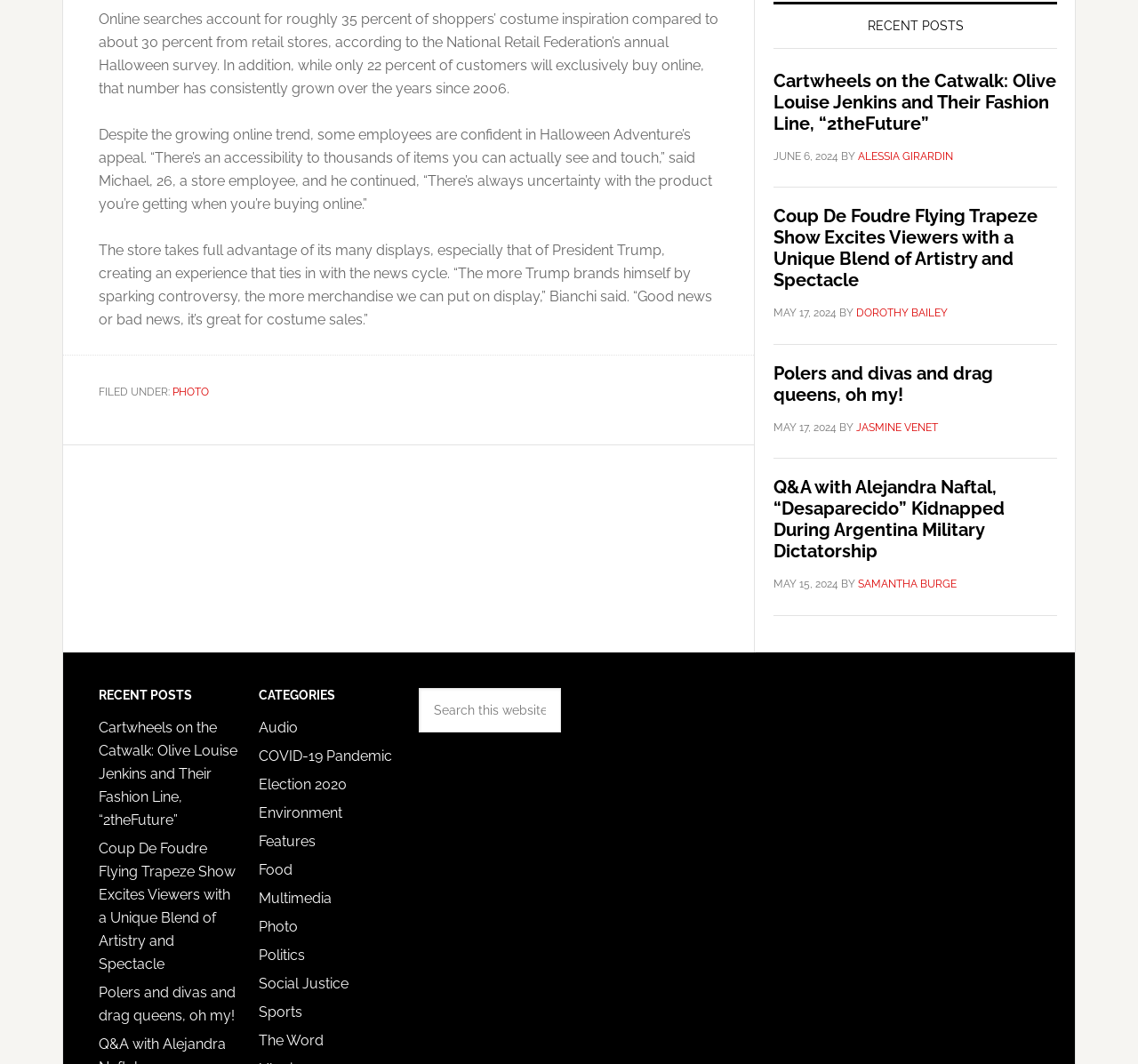Could you find the bounding box coordinates of the clickable area to complete this instruction: "Search this website"?

[0.368, 0.646, 0.493, 0.688]